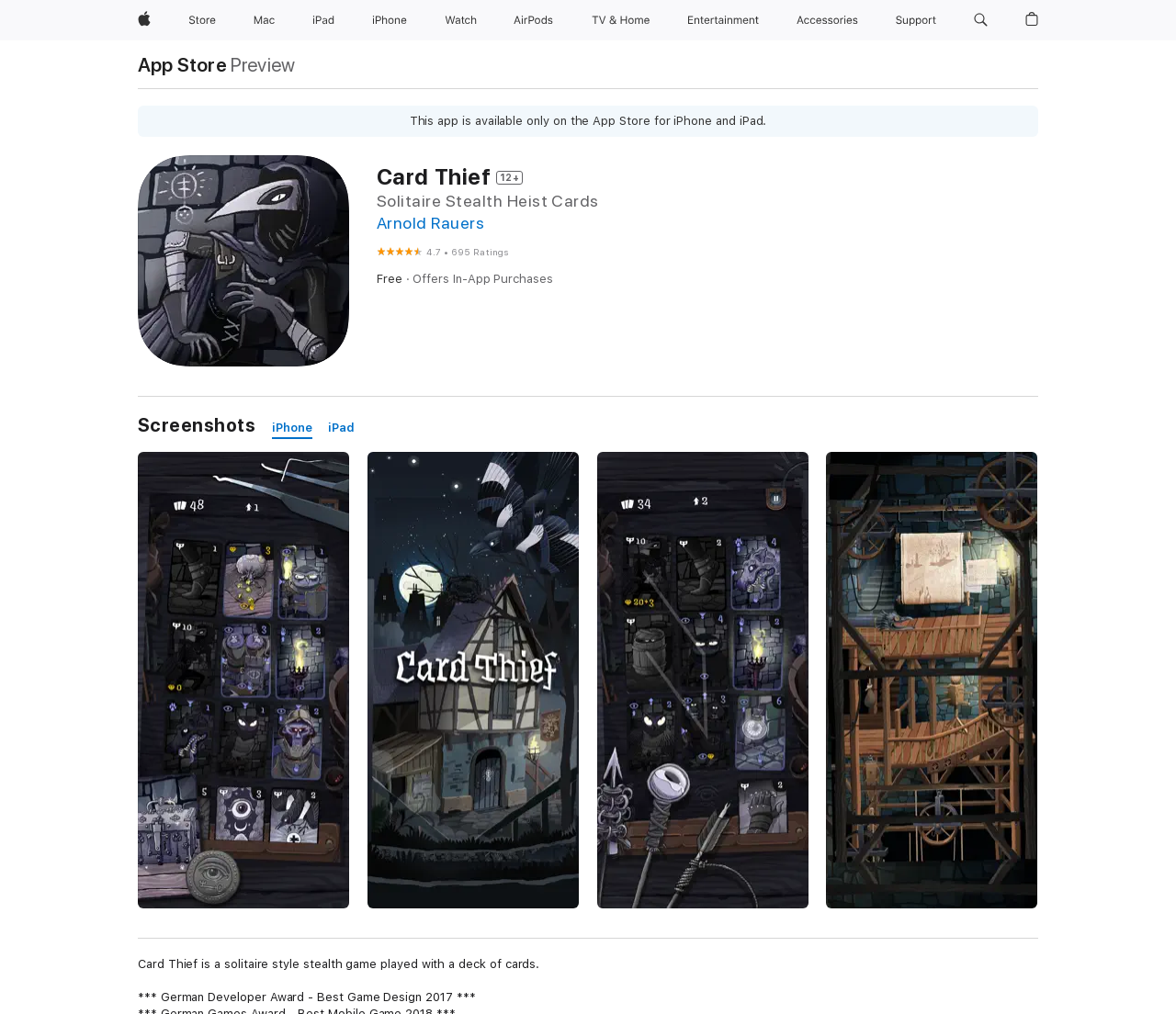Pinpoint the bounding box coordinates of the clickable area necessary to execute the following instruction: "Search apple.com". The coordinates should be given as four float numbers between 0 and 1, namely [left, top, right, bottom].

[0.822, 0.0, 0.846, 0.04]